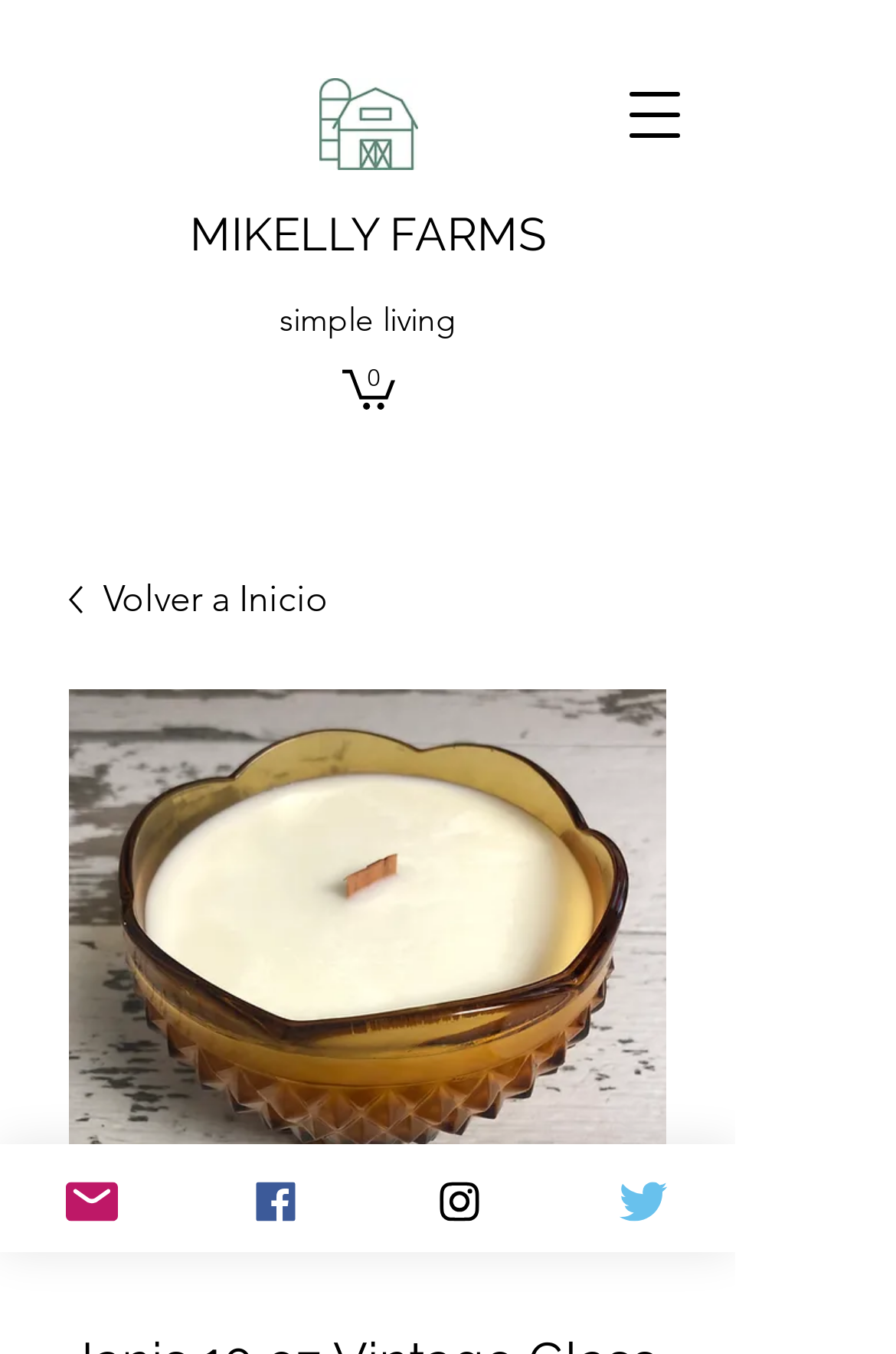Select the bounding box coordinates of the element I need to click to carry out the following instruction: "Contact via email".

[0.0, 0.845, 0.205, 0.925]